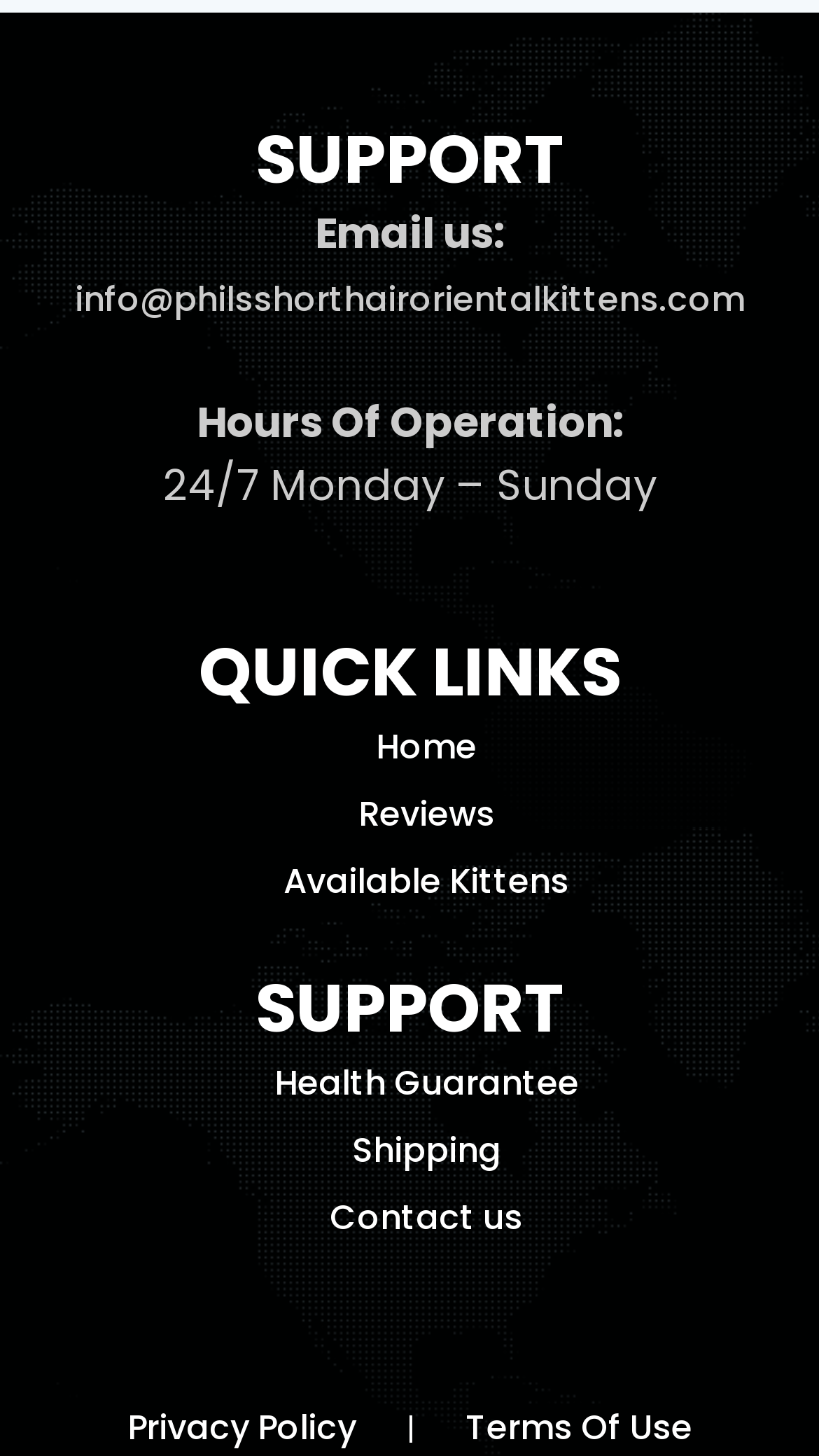Please determine the bounding box coordinates of the clickable area required to carry out the following instruction: "Read Privacy Policy". The coordinates must be four float numbers between 0 and 1, represented as [left, top, right, bottom].

[0.155, 0.965, 0.435, 0.998]